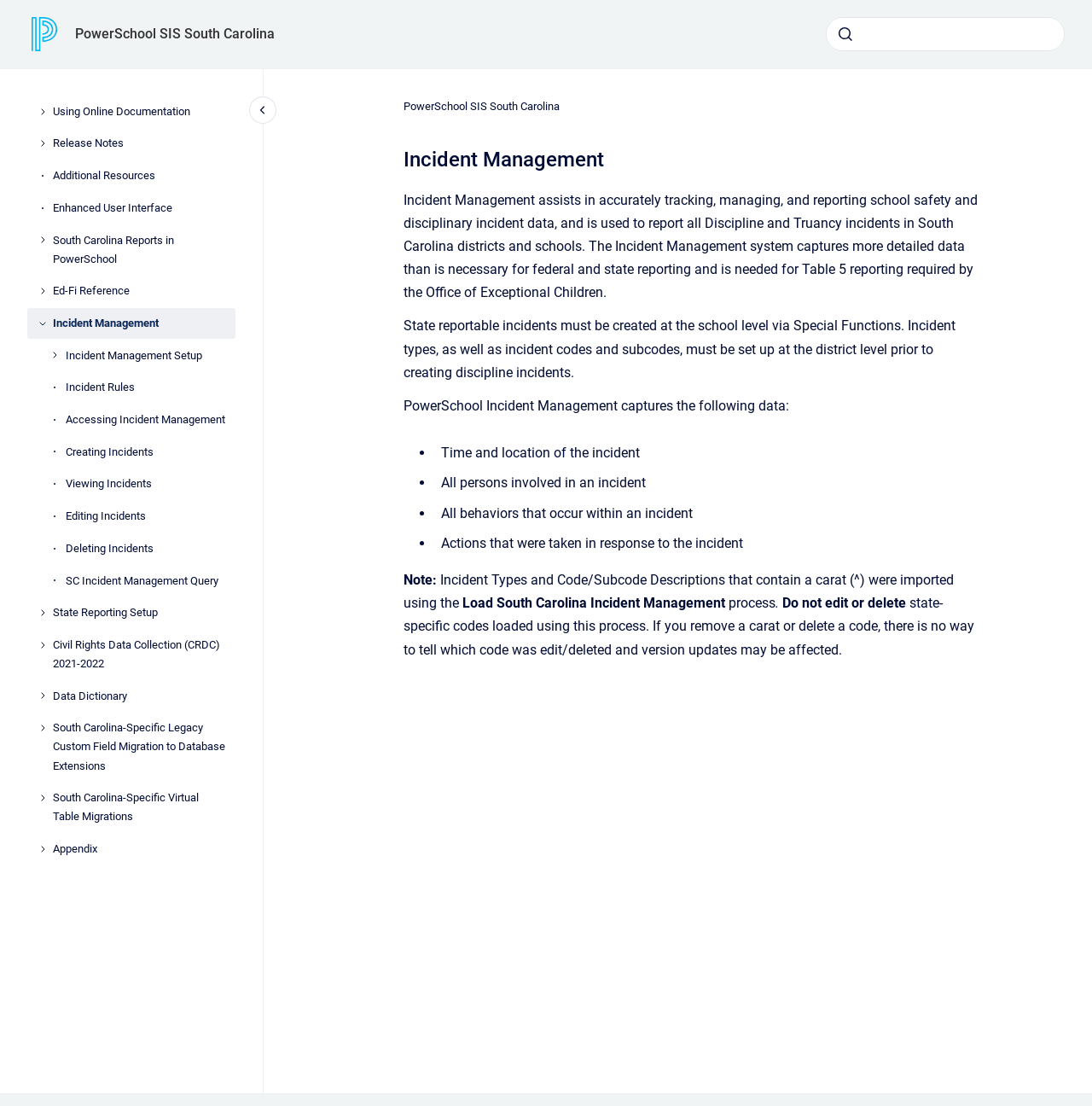What is the purpose of the 'Load South Carolina Incident Management' process?
Answer the question with as much detail as possible.

The webpage mentions that the 'Load South Carolina Incident Management' process is used to import incident types and code/subcode descriptions that contain a carat (^).